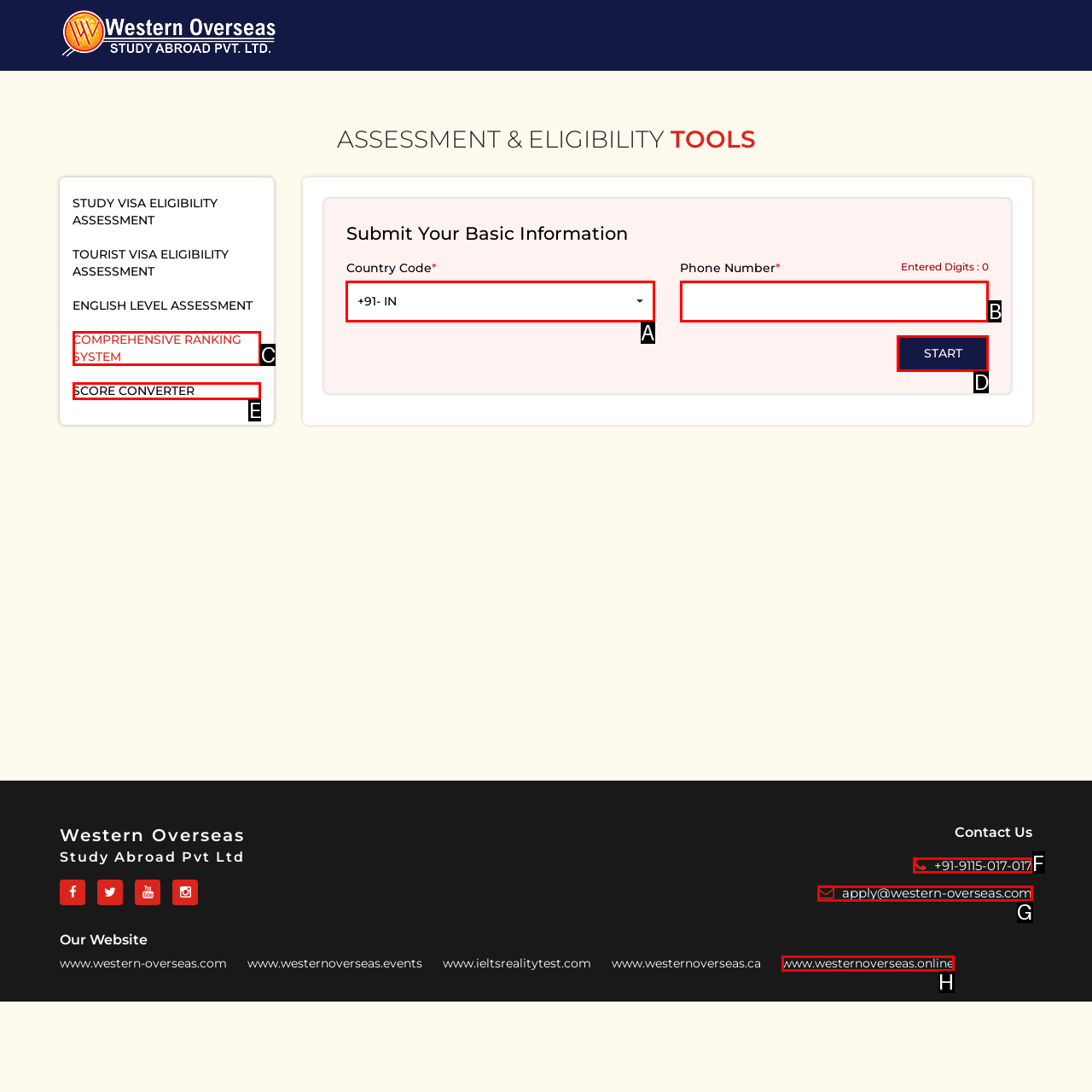Identify the option that corresponds to: Score Converter
Respond with the corresponding letter from the choices provided.

E